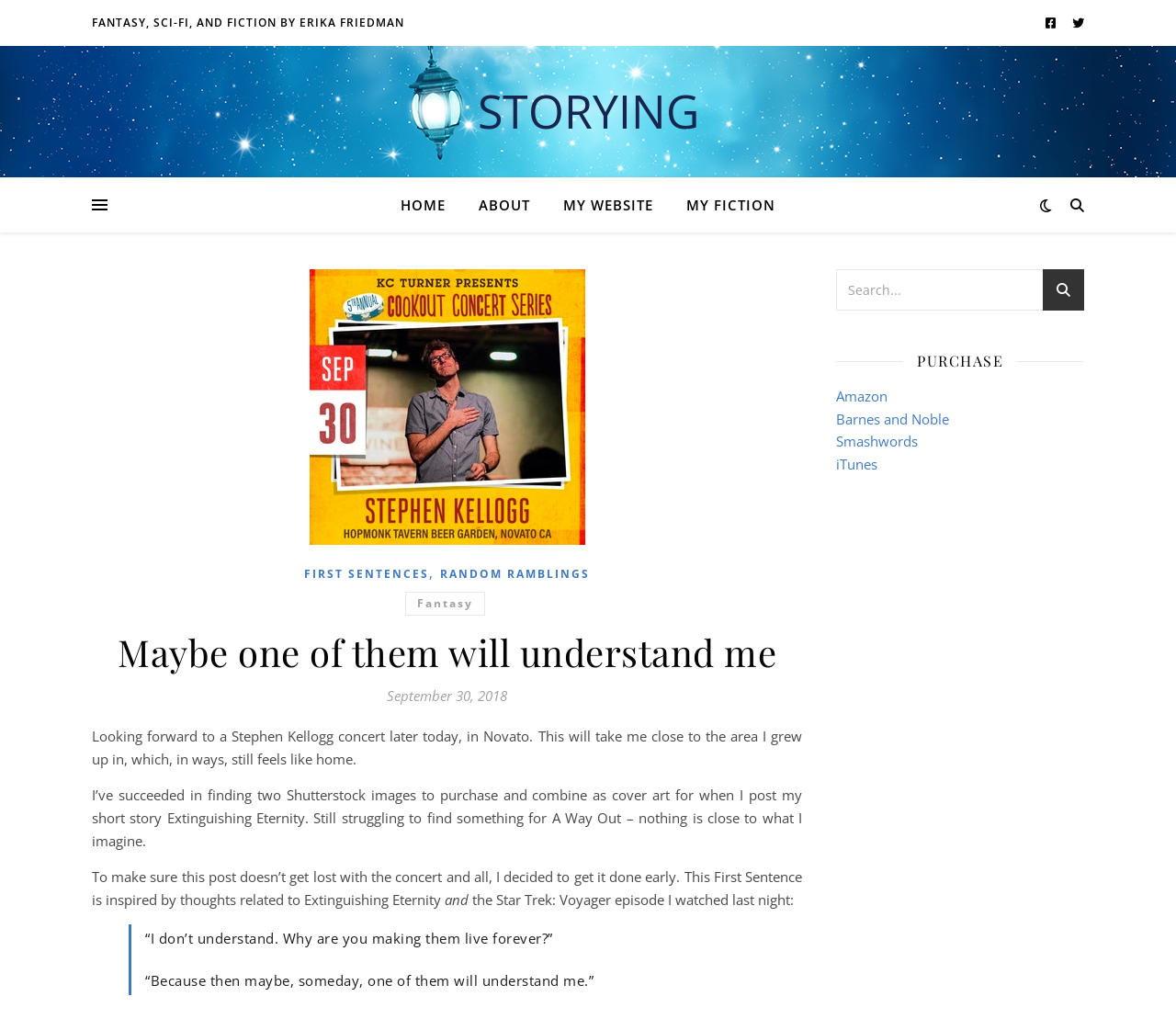Find and specify the bounding box coordinates that correspond to the clickable region for the instruction: "Search for something".

[0.711, 0.264, 0.922, 0.305]